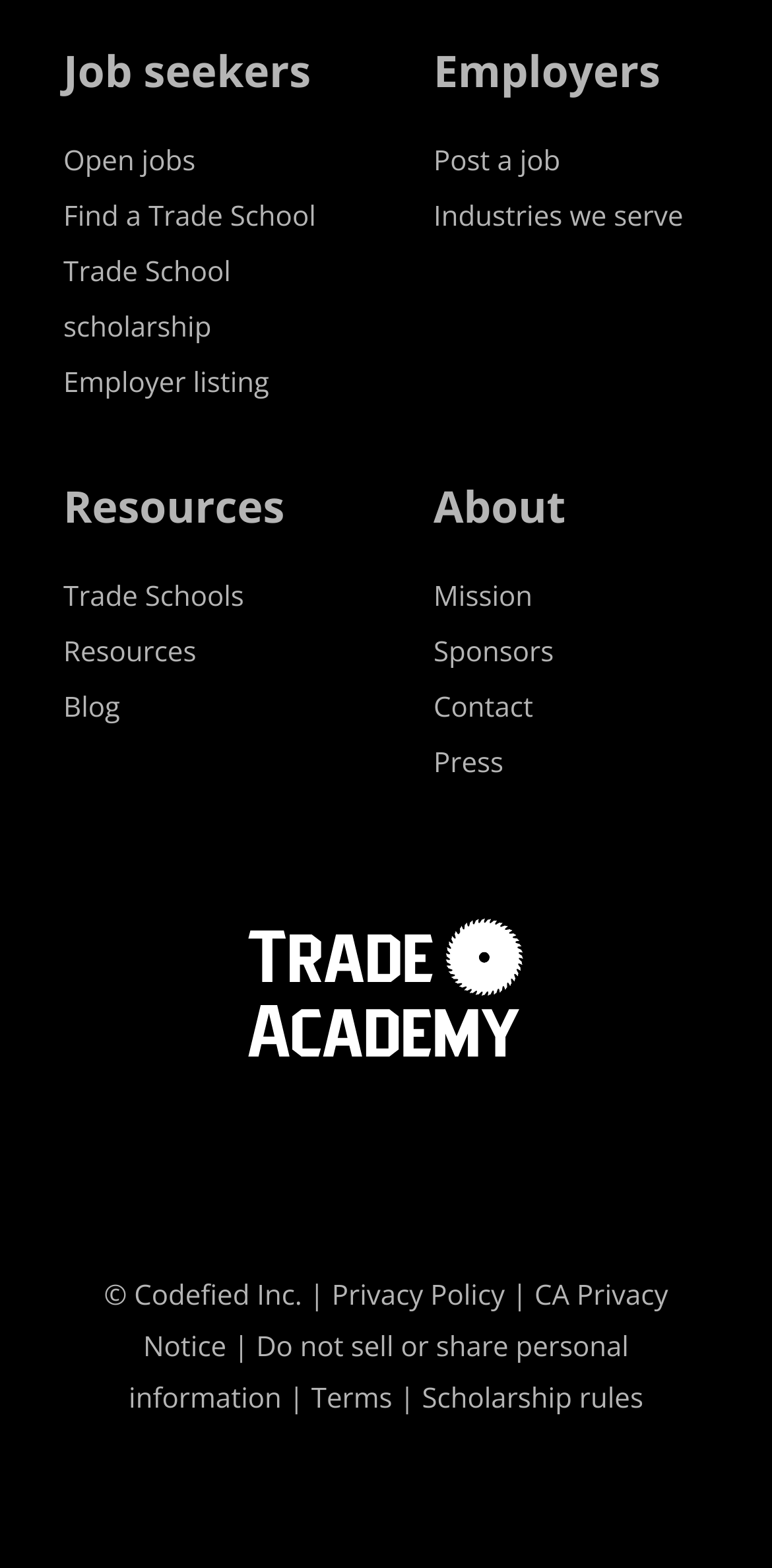Bounding box coordinates are given in the format (top-left x, top-left y, bottom-right x, bottom-right y). All values should be floating point numbers between 0 and 1. Provide the bounding box coordinate for the UI element described as: Blog

[0.082, 0.439, 0.155, 0.463]